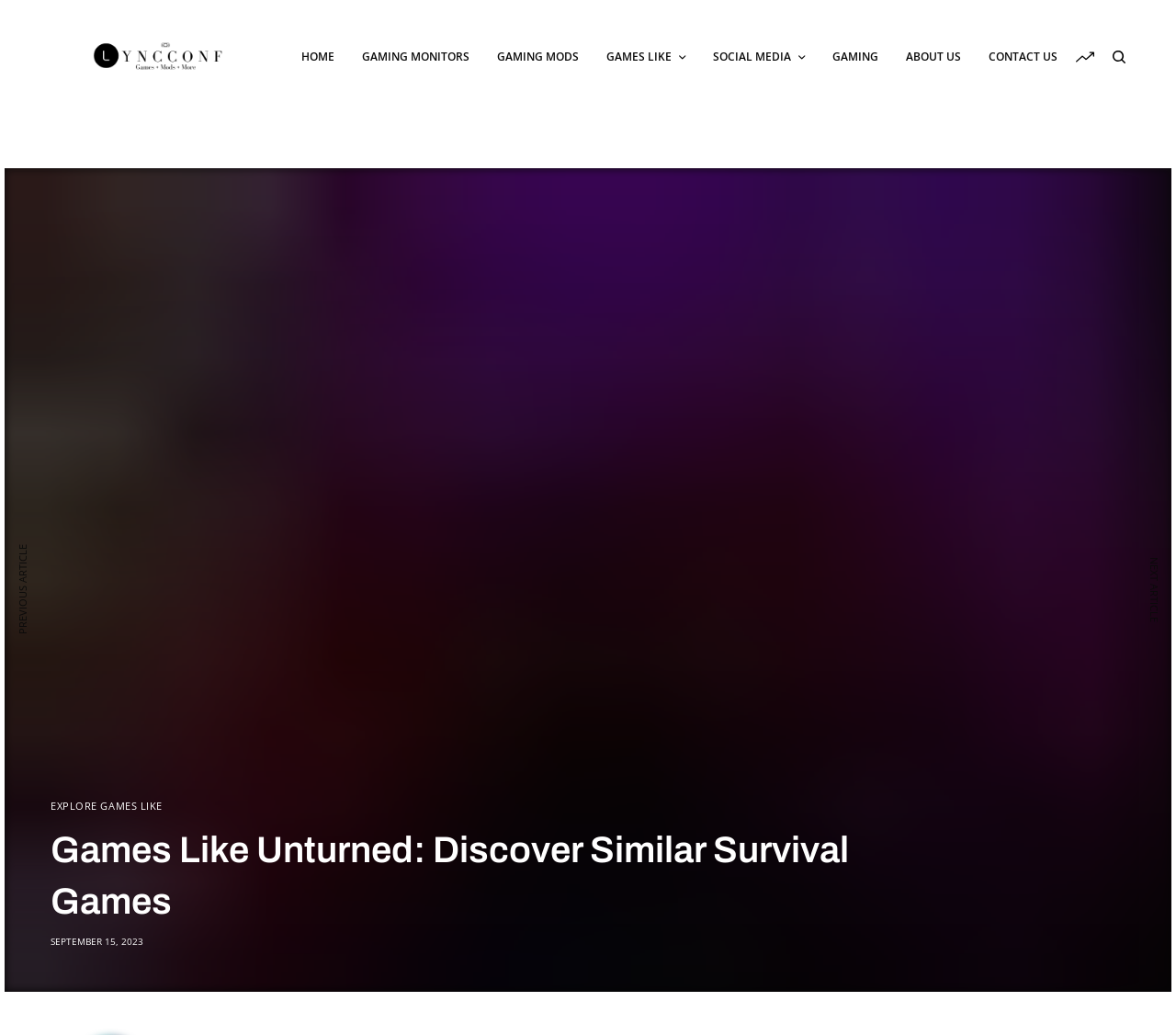What is the theme of the webpage?
Identify the answer in the screenshot and reply with a single word or phrase.

Gaming